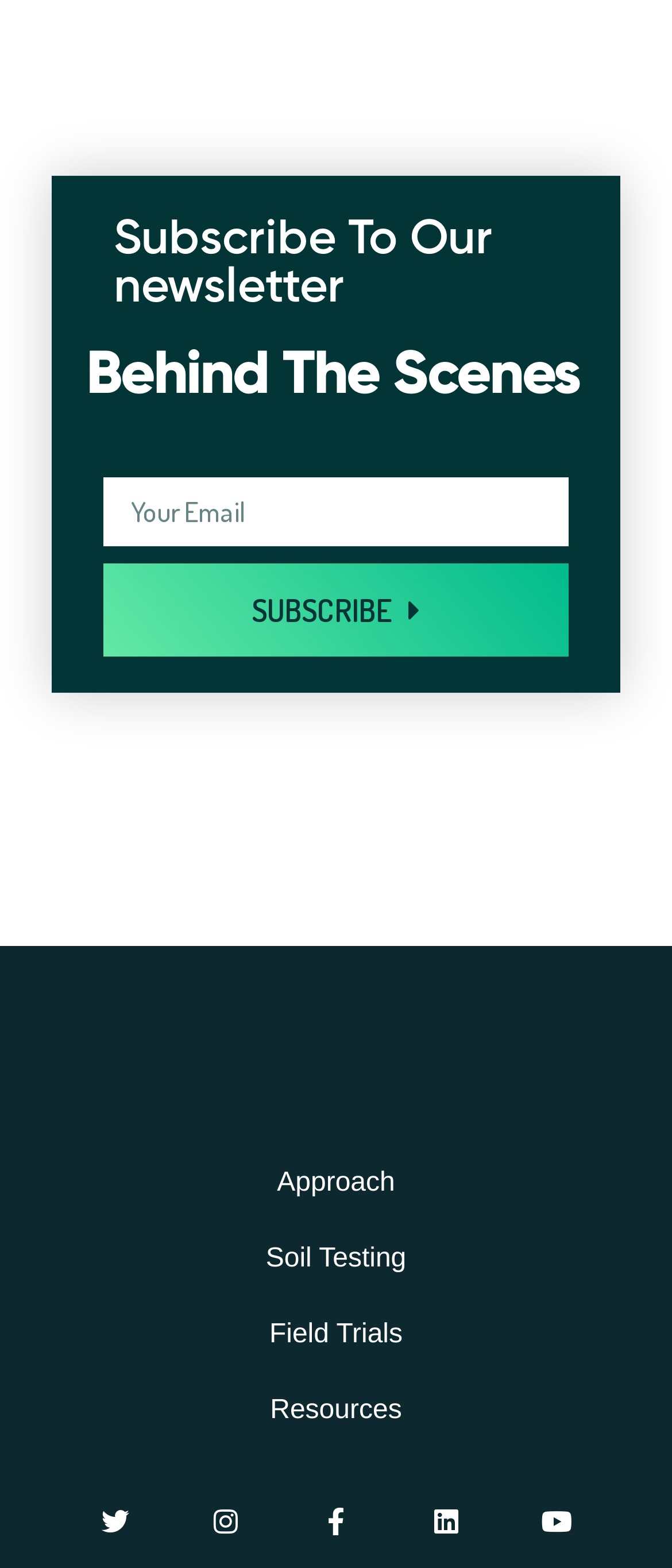Determine the bounding box coordinates of the region I should click to achieve the following instruction: "Learn about the approach". Ensure the bounding box coordinates are four float numbers between 0 and 1, i.e., [left, top, right, bottom].

[0.026, 0.733, 0.974, 0.777]